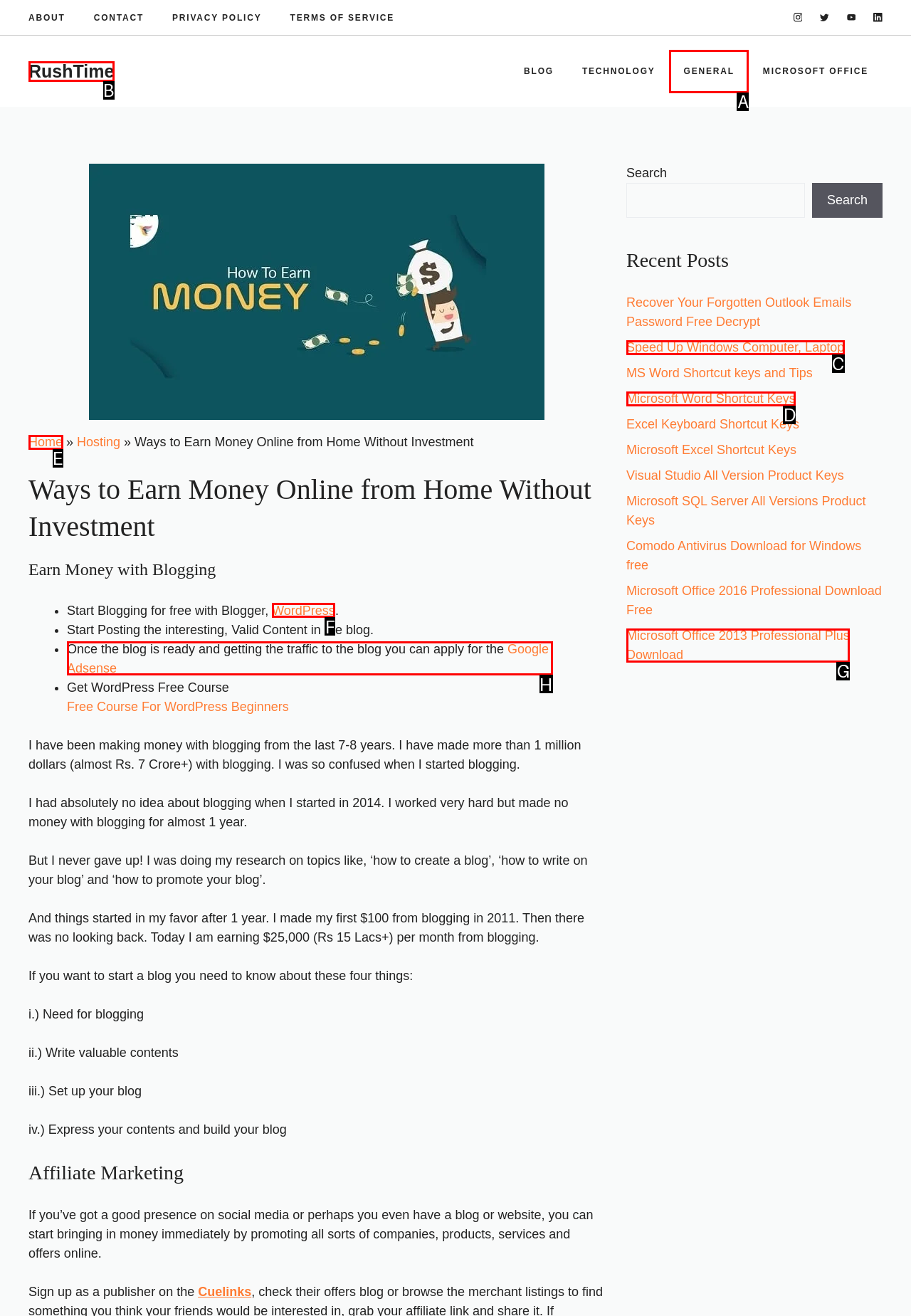Determine the HTML element that best aligns with the description: Speed Up Windows Computer, Laptop
Answer with the appropriate letter from the listed options.

C